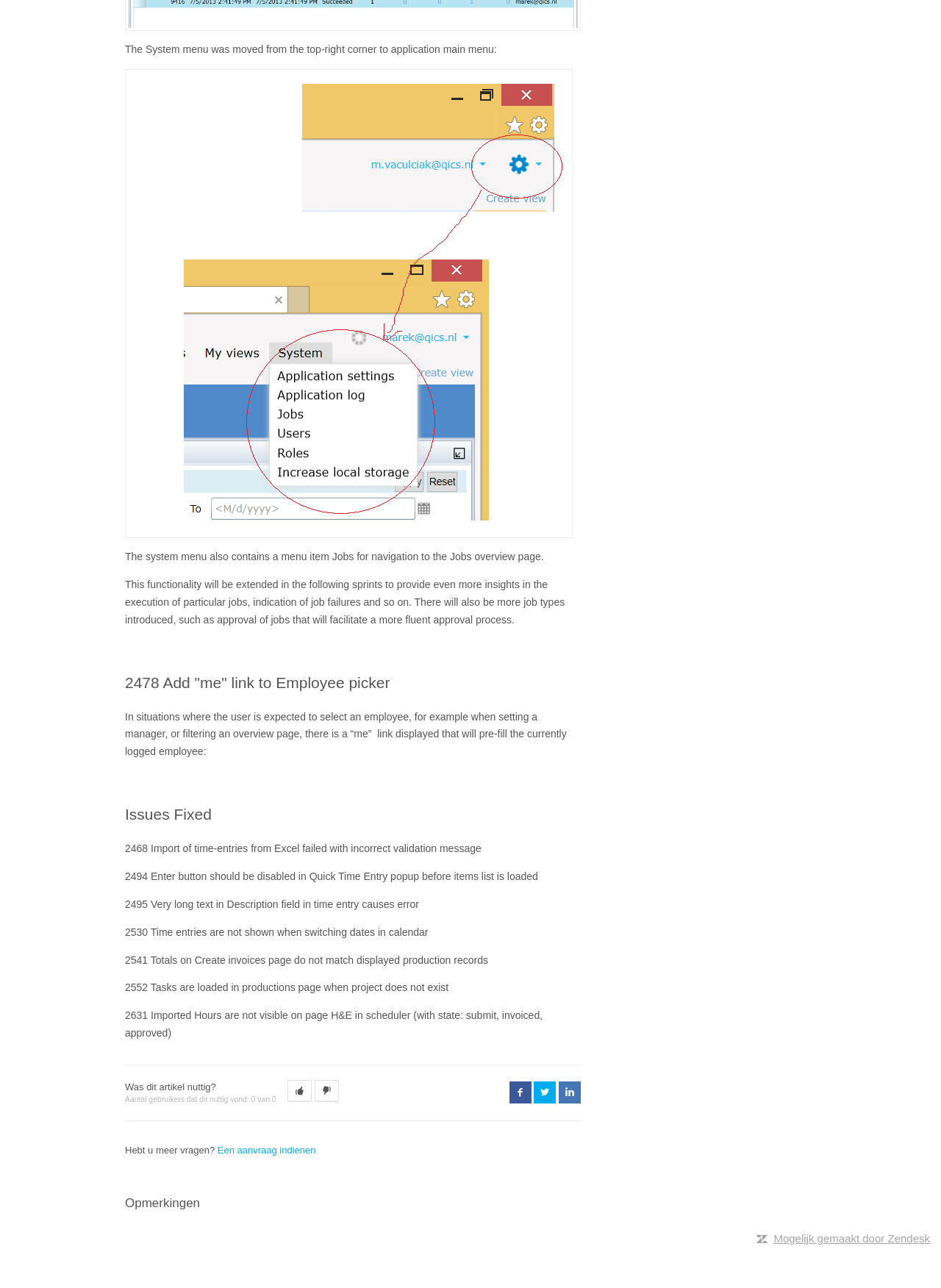Please find the bounding box for the UI element described by: "Mogelijk gemaakt door Zendesk".

[0.822, 0.957, 0.988, 0.966]